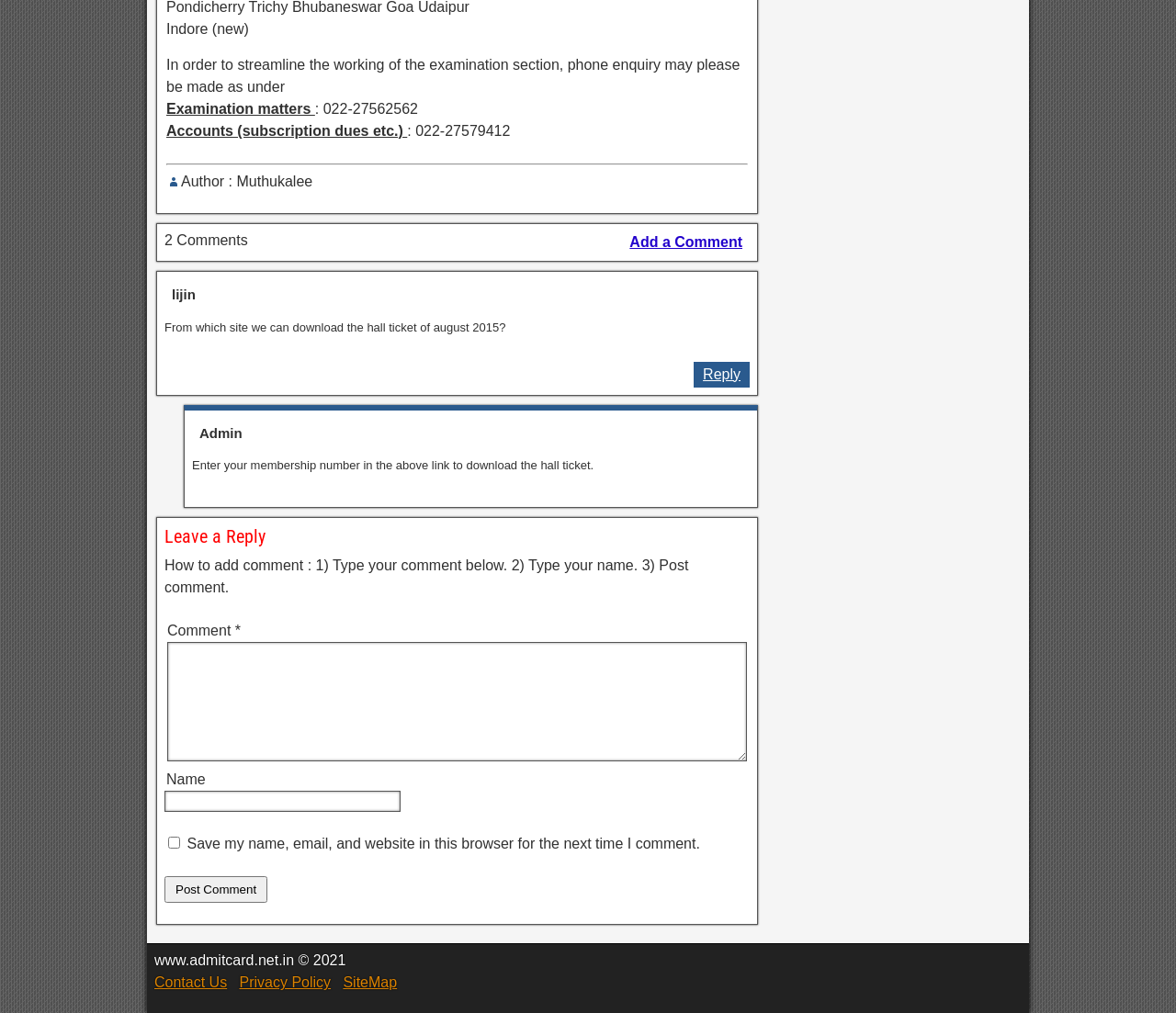Locate the bounding box coordinates of the clickable part needed for the task: "Contact us".

[0.131, 0.962, 0.193, 0.978]